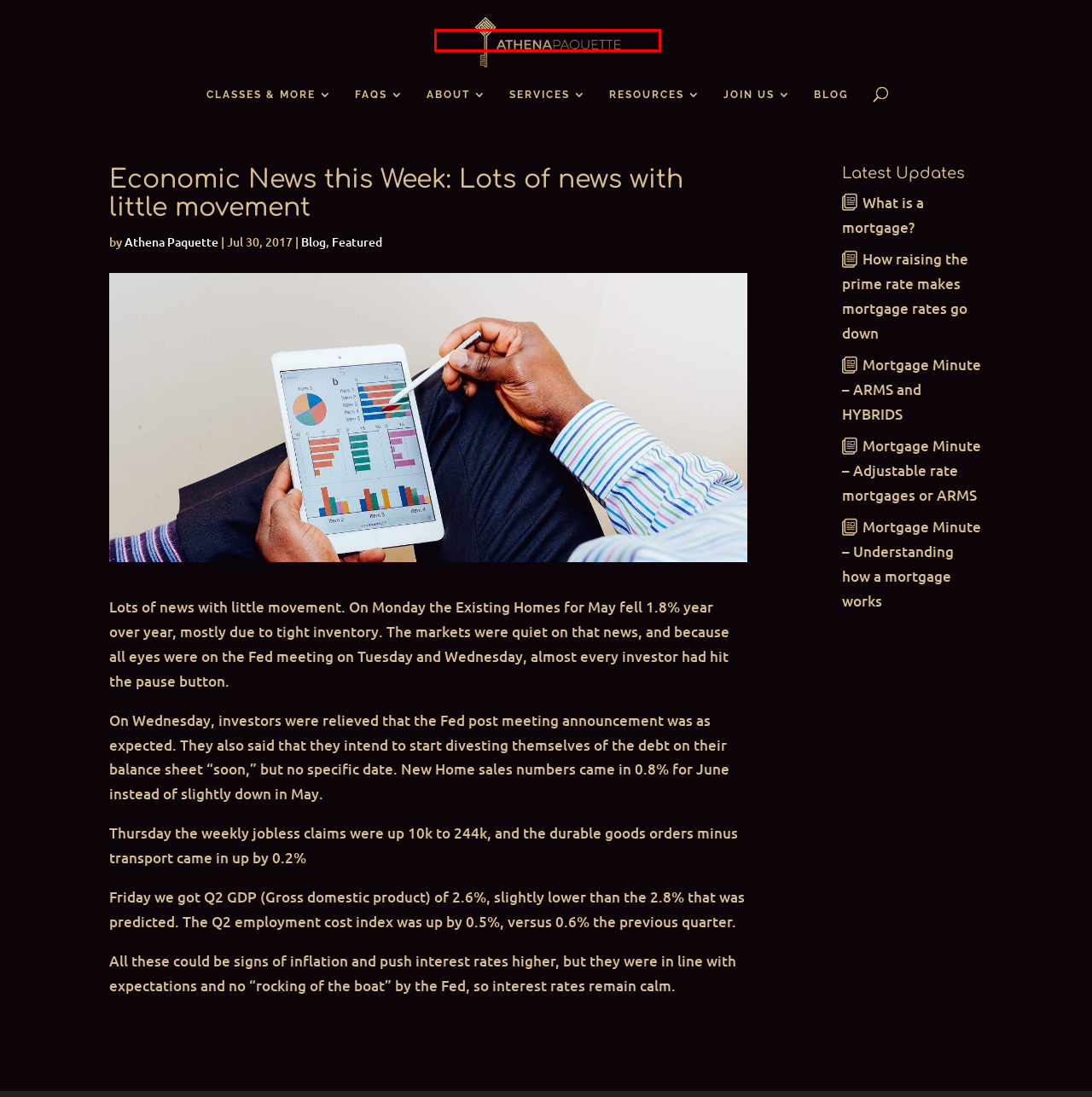You have a screenshot of a webpage with a red rectangle bounding box around a UI element. Choose the best description that matches the new page after clicking the element within the bounding box. The candidate descriptions are:
A. Featured Archives - Athena Paquette
B. Blog Archives - Athena Paquette
C. Mortgage Broker | Financial Advocate
D. Resources - Athena Paquette
E. Local Mortgage Brokers
F. Contact | Home loans in Torrance California
G. Athena Paquette | Mortgage Broker in California
H. Play Cash Flow Game

G